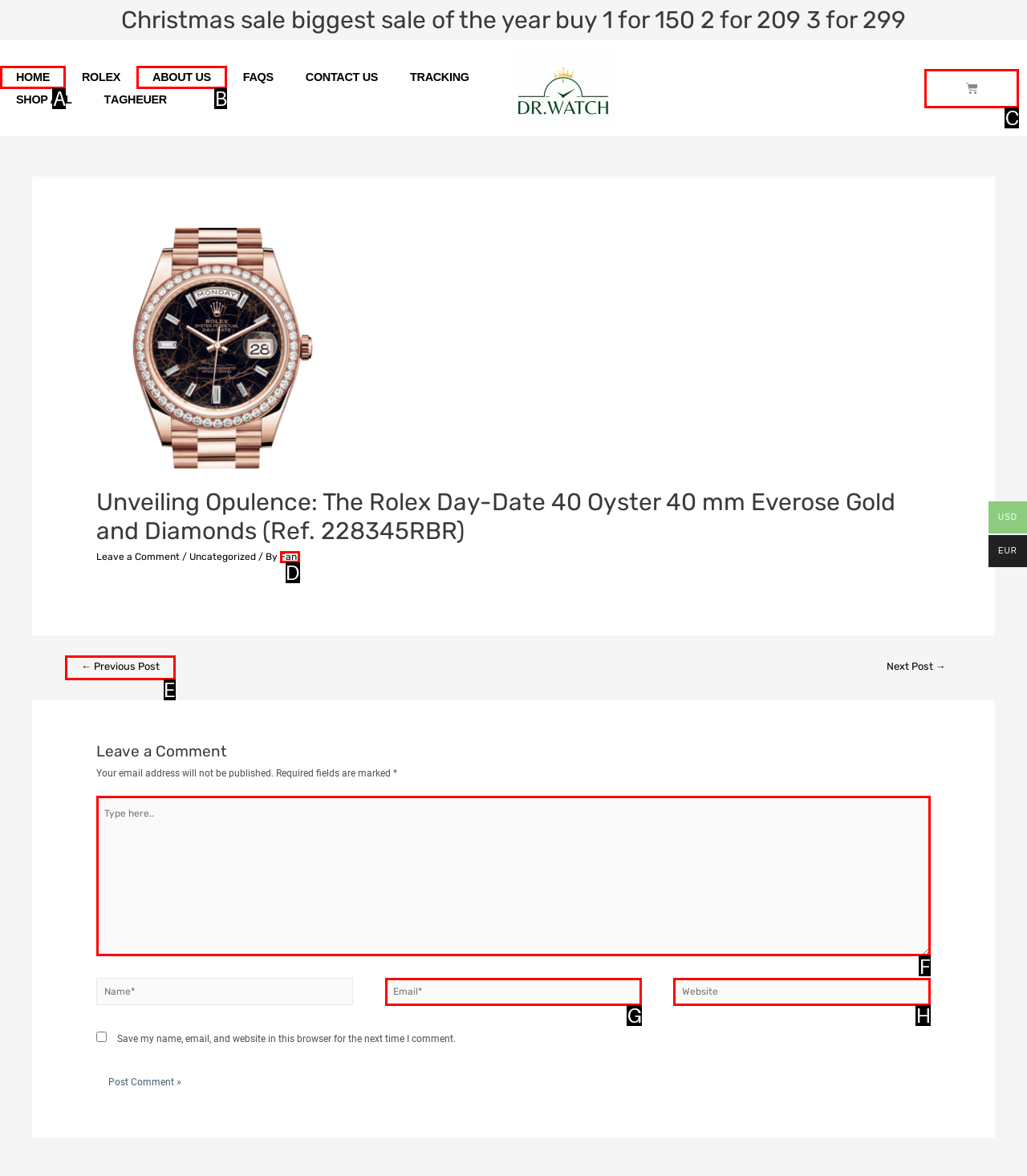Determine the HTML element to click for the instruction: Type in the comment box.
Answer with the letter corresponding to the correct choice from the provided options.

F